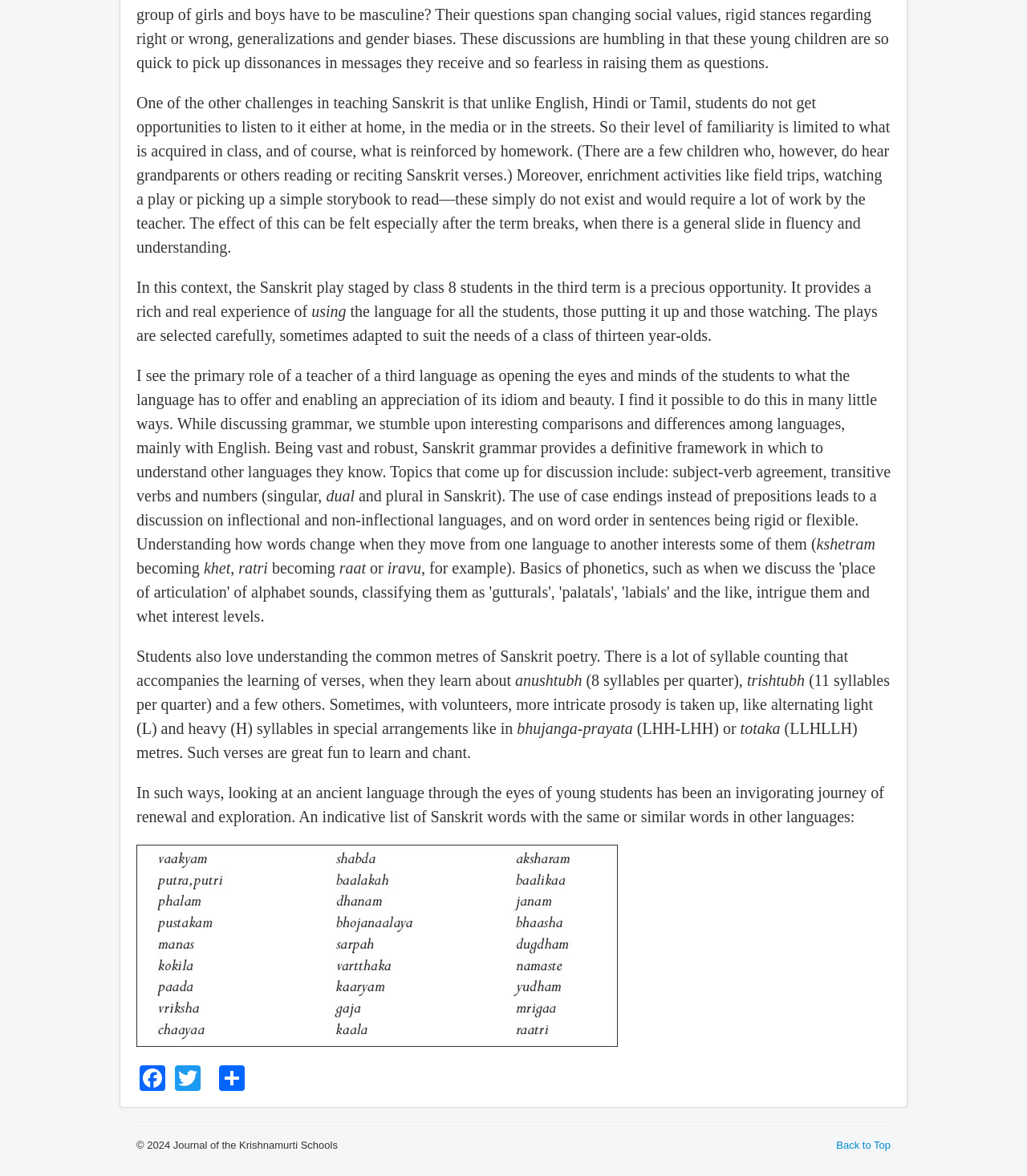Please provide a comprehensive response to the question based on the details in the image: What is the role of a teacher of a third language?

The primary role of a teacher of a third language is opening the eyes and minds of the students to what the language has to offer and enabling an appreciation of its idiom and beauty.